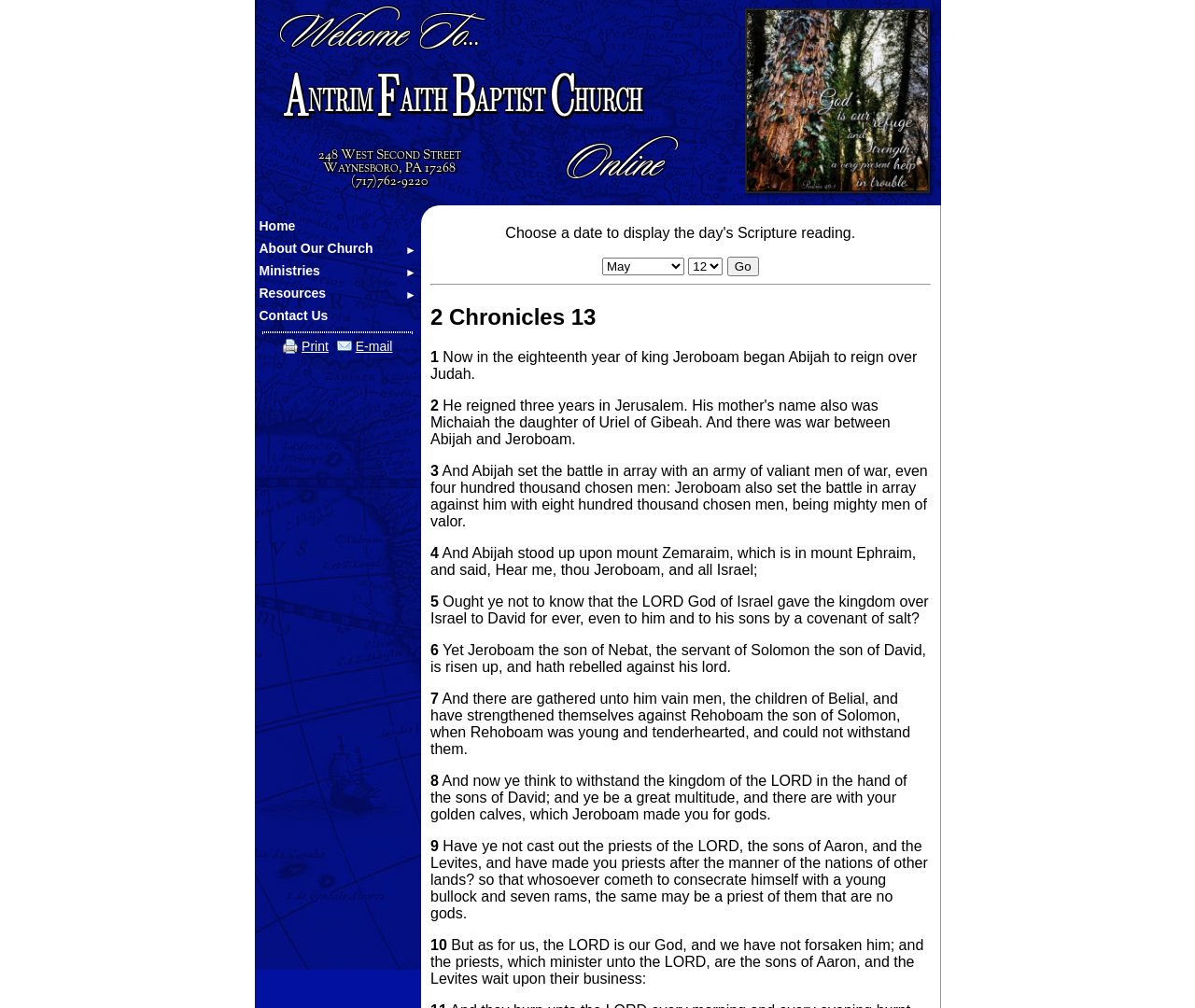What is the name of the church?
Answer briefly with a single word or phrase based on the image.

Antrim Faith Baptist Church